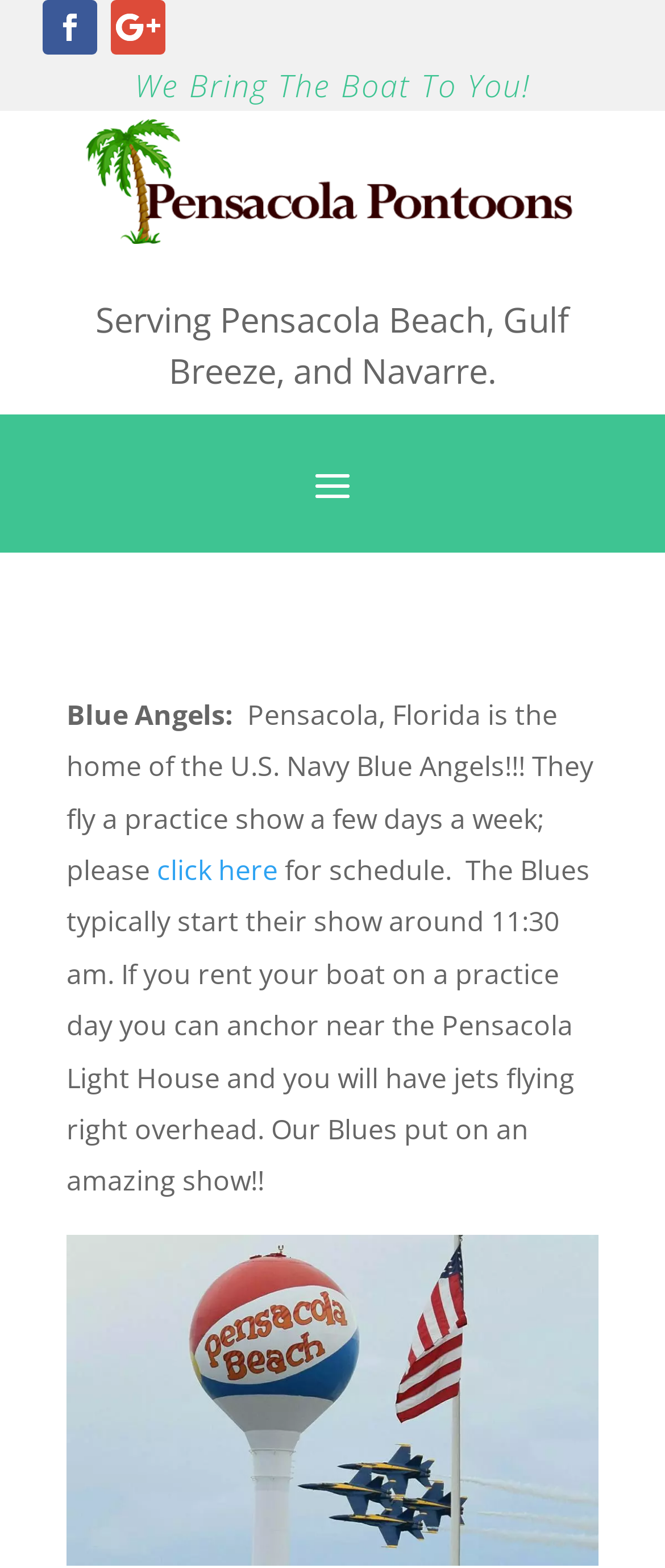How often do the Blue Angels fly a practice show?
Please give a well-detailed answer to the question.

I found the answer by reading the text element that describes the Blue Angels' practice show. The text mentions that they fly a practice show a few days a week.